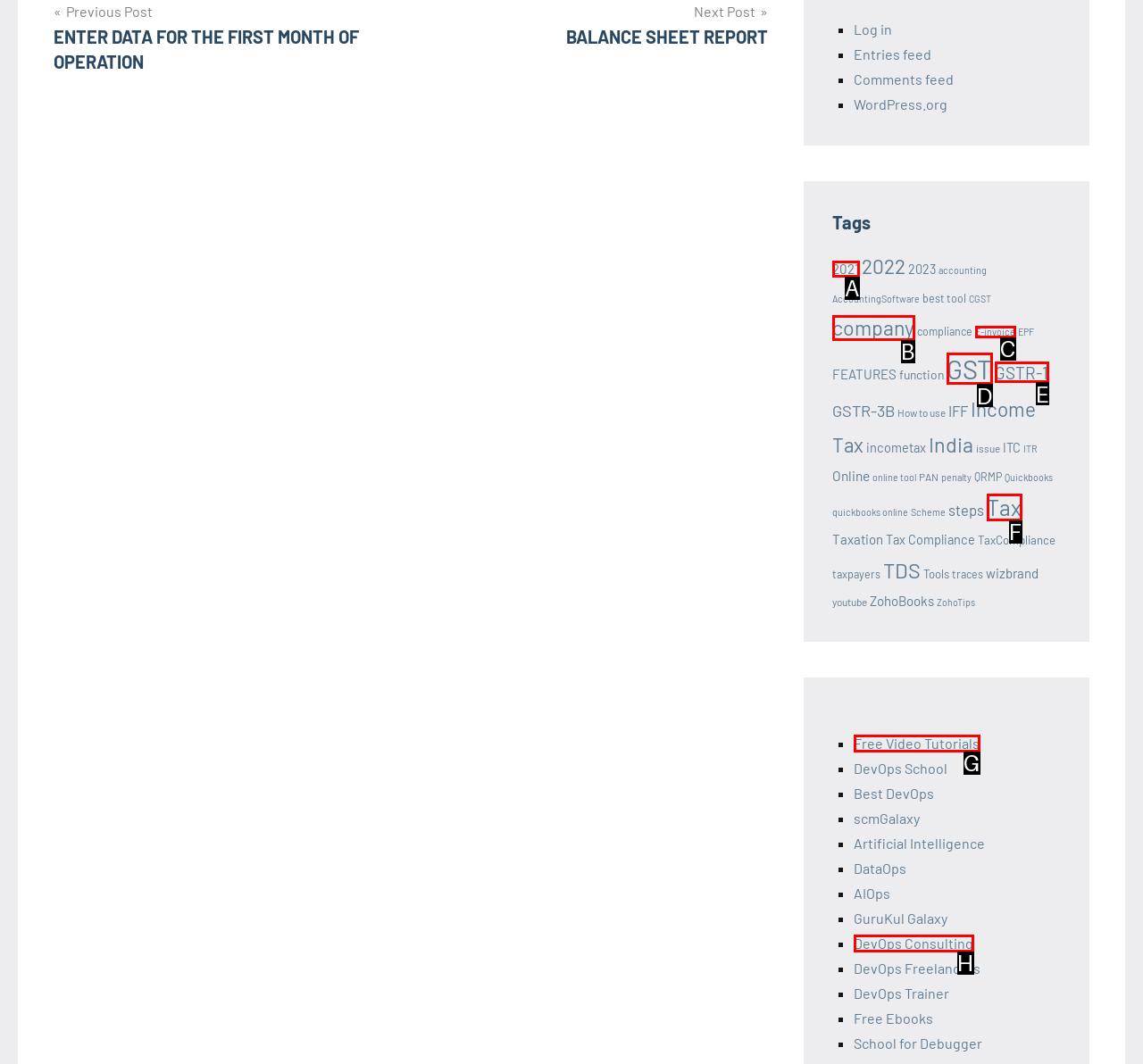Identify which HTML element matches the description: Free Video Tutorials. Answer with the correct option's letter.

G